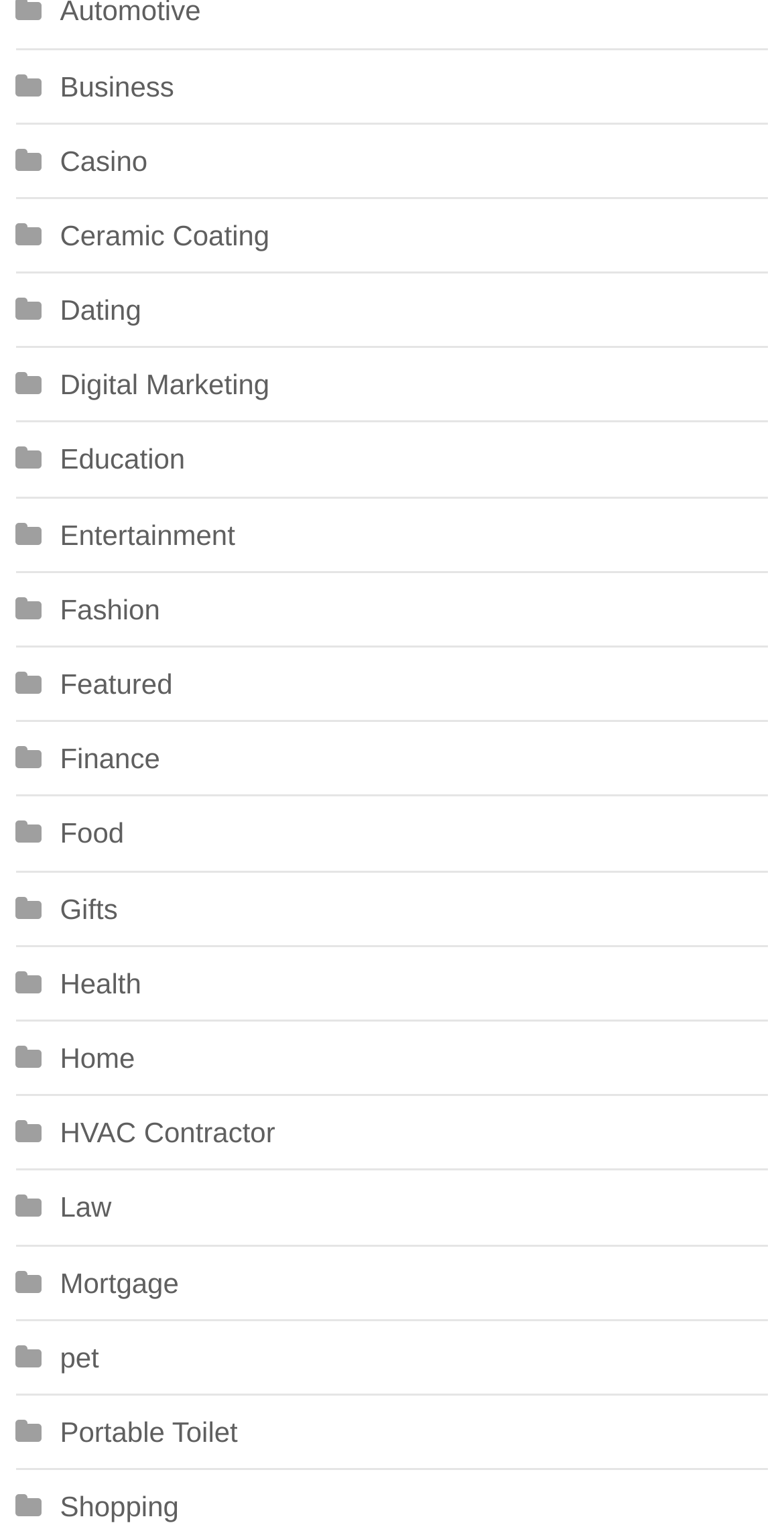Find the bounding box coordinates for the element described here: "Dating".

[0.02, 0.185, 0.18, 0.219]